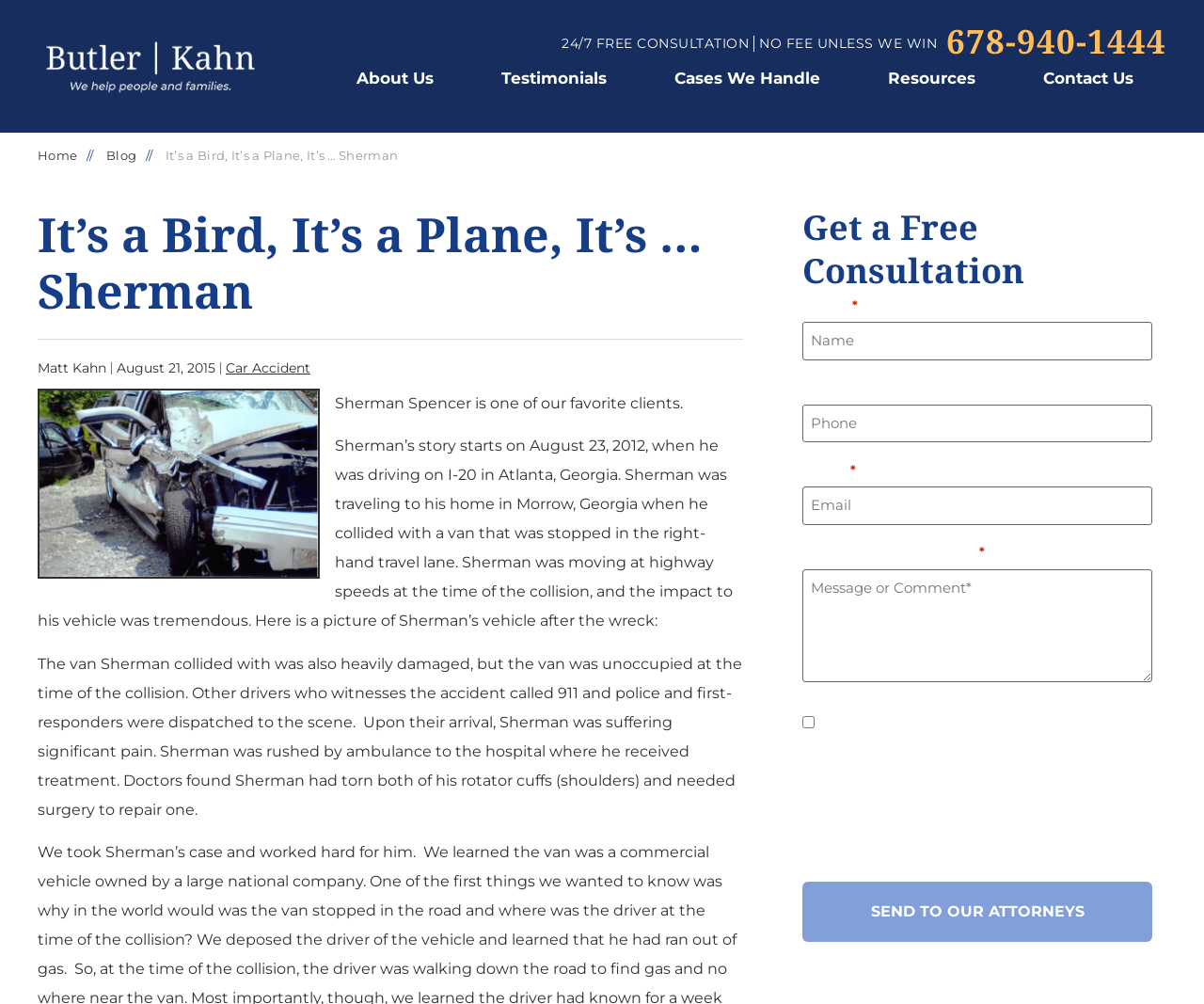Locate and generate the text content of the webpage's heading.

It’s a Bird, It’s a Plane, It’s … Sherman